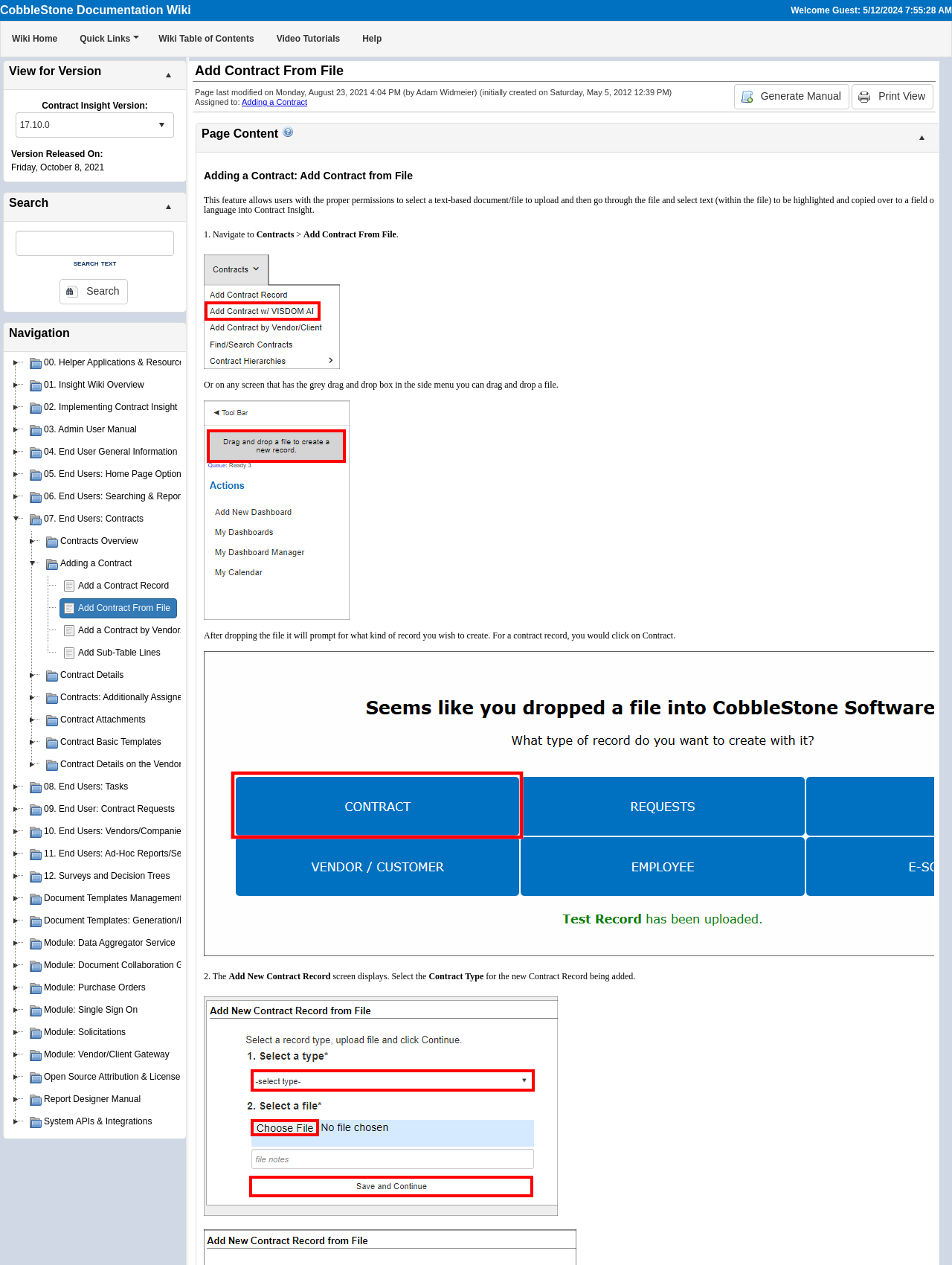Can you find the bounding box coordinates for the element to click on to achieve the instruction: "Select Contract Insight Version"?

[0.016, 0.089, 0.183, 0.109]